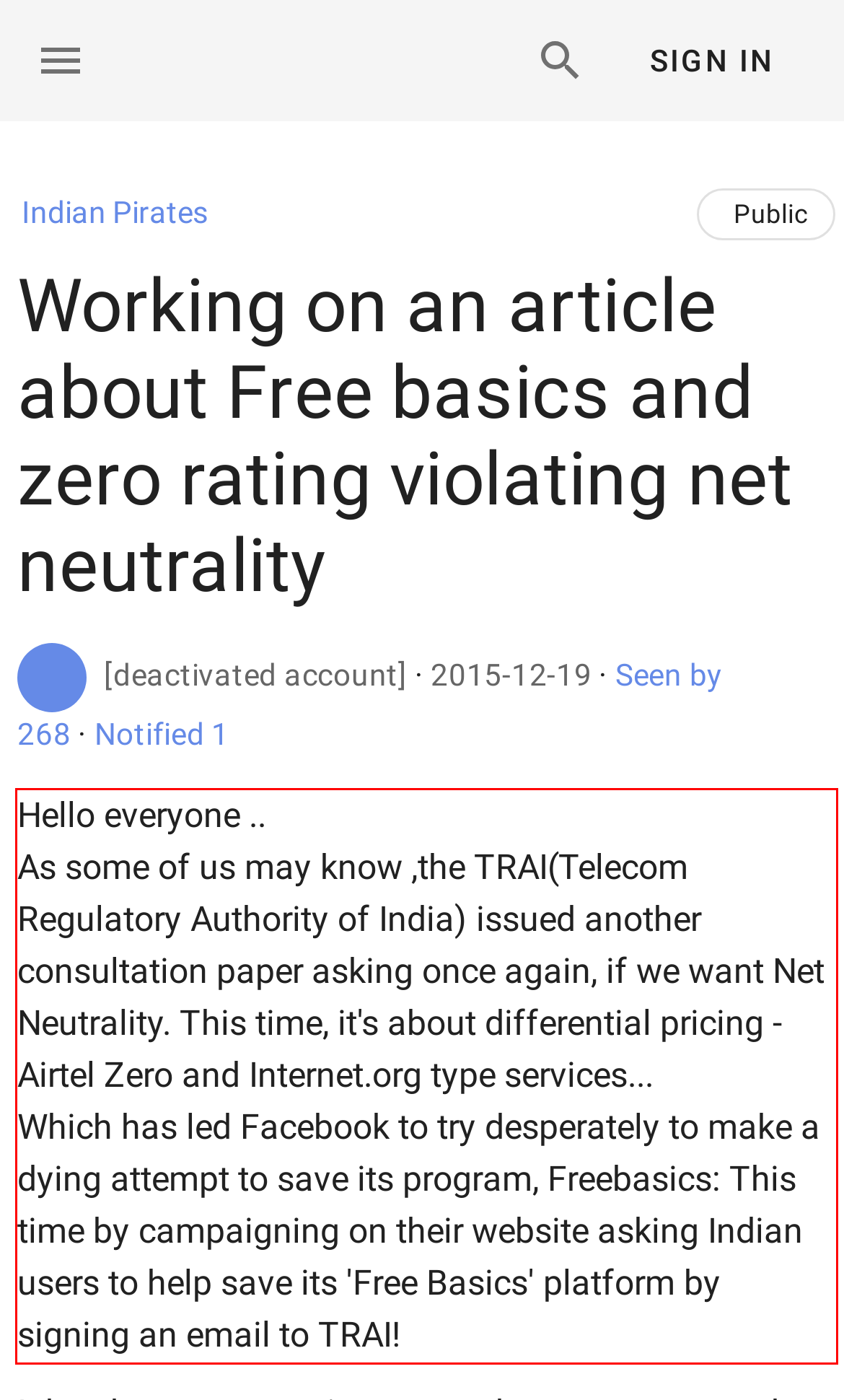Please take the screenshot of the webpage, find the red bounding box, and generate the text content that is within this red bounding box.

Hello everyone .. As some of us may know ,the TRAI(Telecom Regulatory Authority of India) issued another consultation paper asking once again, if we want Net Neutrality. This time, it's about differential pricing - Airtel Zero and Internet.org type services... Which has led Facebook to try desperately to make a dying attempt to save its program, Freebasics: This time by campaigning on their website asking Indian users to help save its 'Free Basics' platform by signing an email to TRAI!